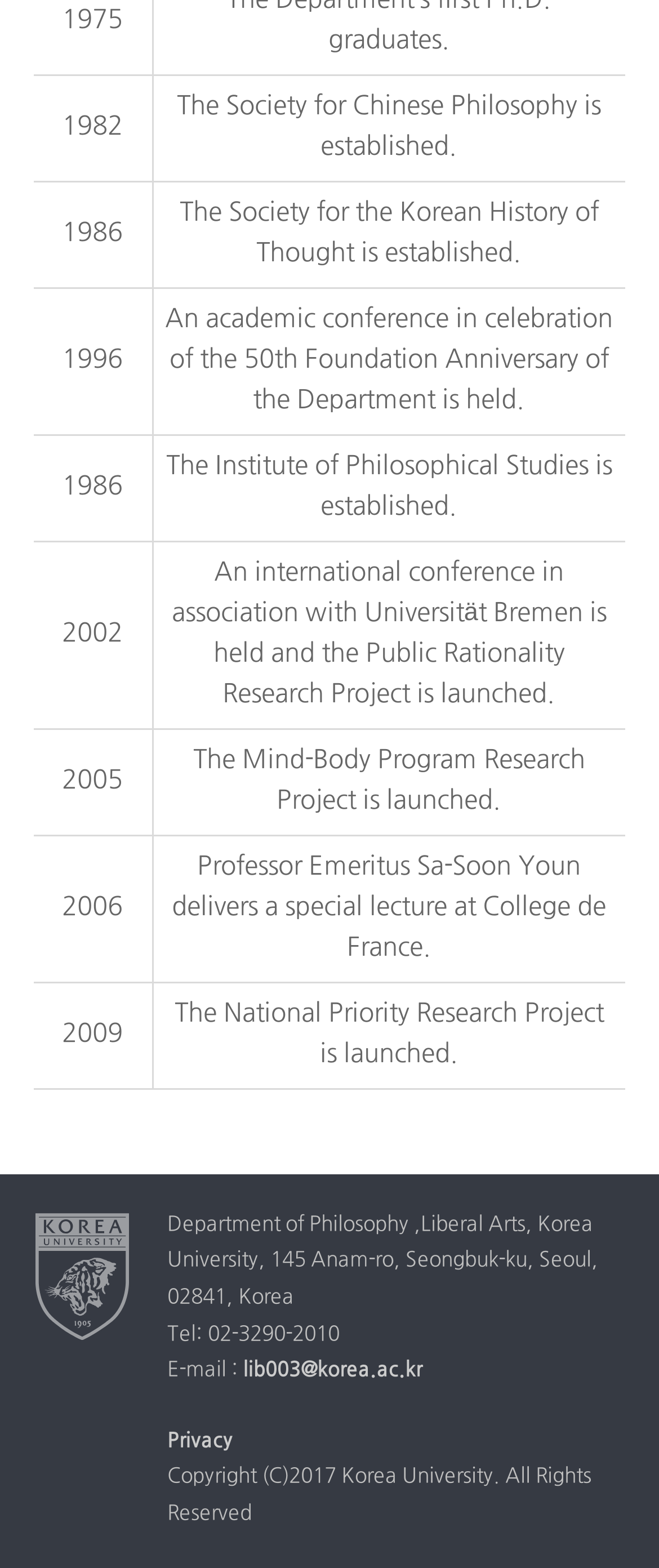What is the year of the establishment of the Society for Chinese Philosophy? Refer to the image and provide a one-word or short phrase answer.

1982